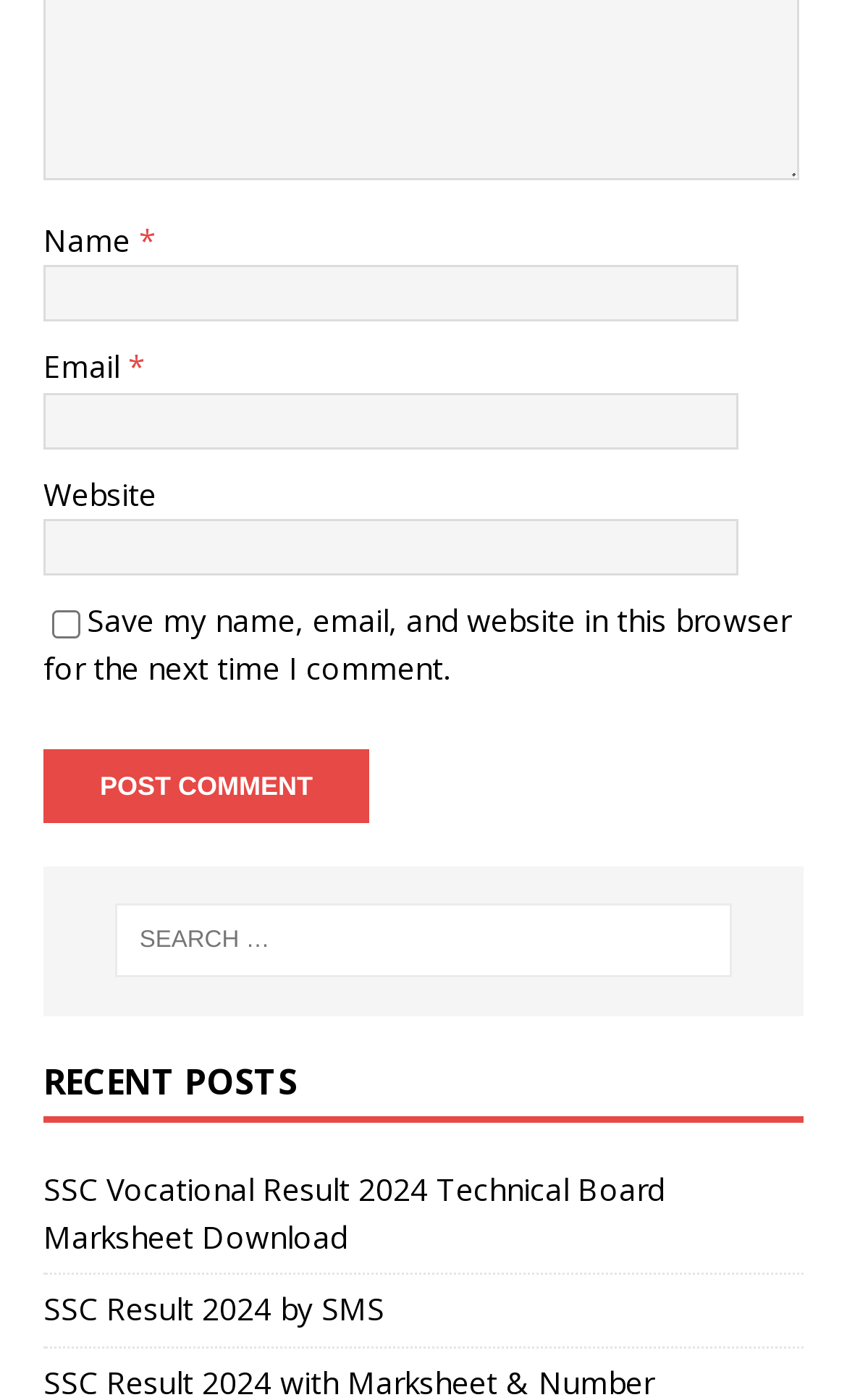Provide the bounding box coordinates of the area you need to click to execute the following instruction: "Search for something".

[0.137, 0.646, 0.863, 0.698]